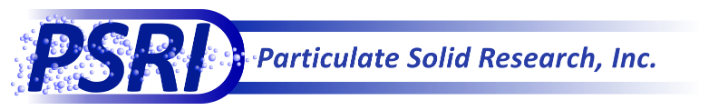Please answer the following question using a single word or phrase: 
What does the graphical element in the logo represent?

Particles or solid forms